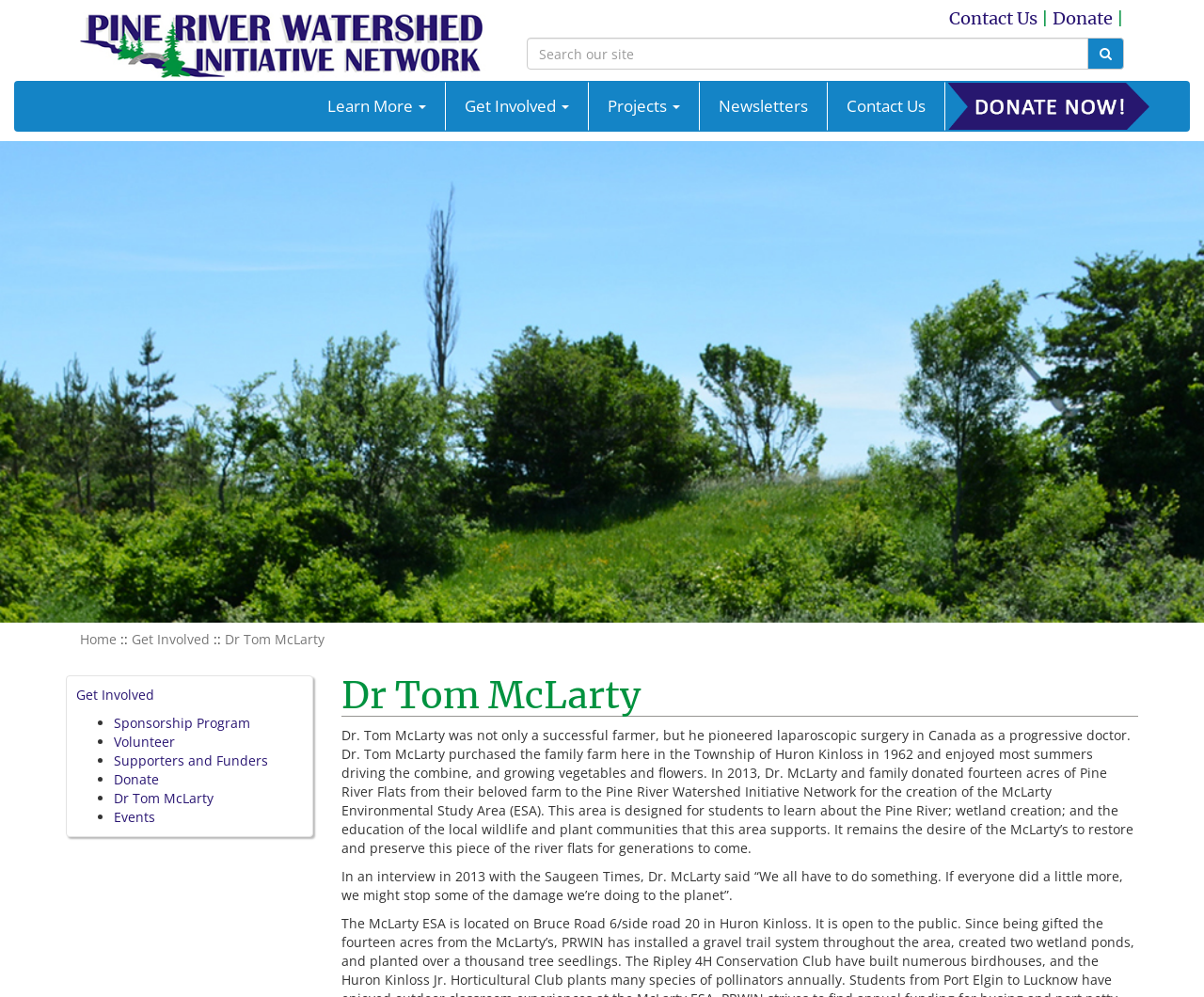What is the name of the newspaper Dr. McLarty was interviewed by?
Please utilize the information in the image to give a detailed response to the question.

I found the answer by reading the StaticText element that quotes Dr. McLarty's interview, which mentions that it was with the Saugeen Times.